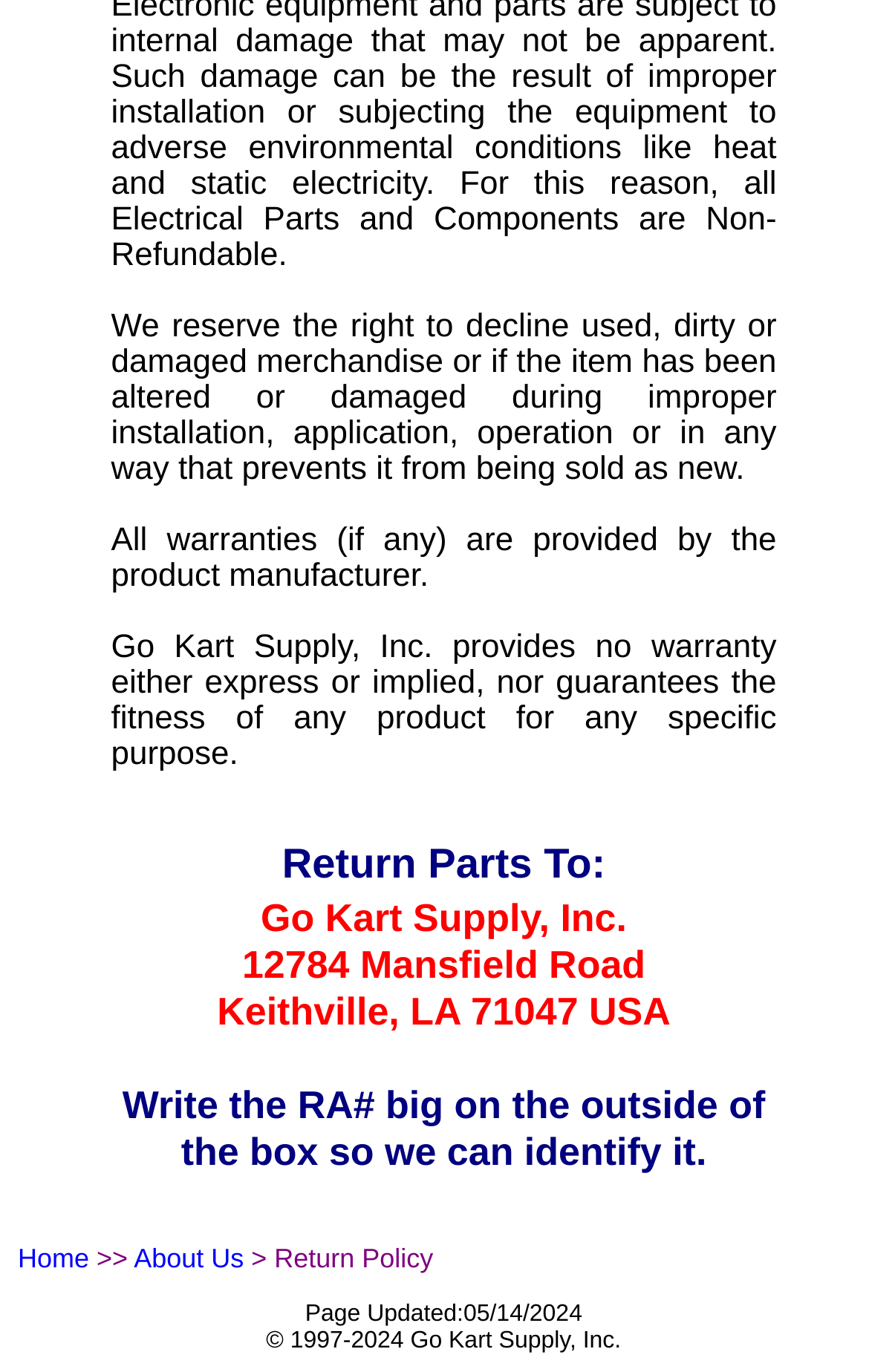Determine the bounding box coordinates for the HTML element mentioned in the following description: "About Us". The coordinates should be a list of four floats ranging from 0 to 1, represented as [left, top, right, bottom].

[0.154, 0.906, 0.281, 0.929]